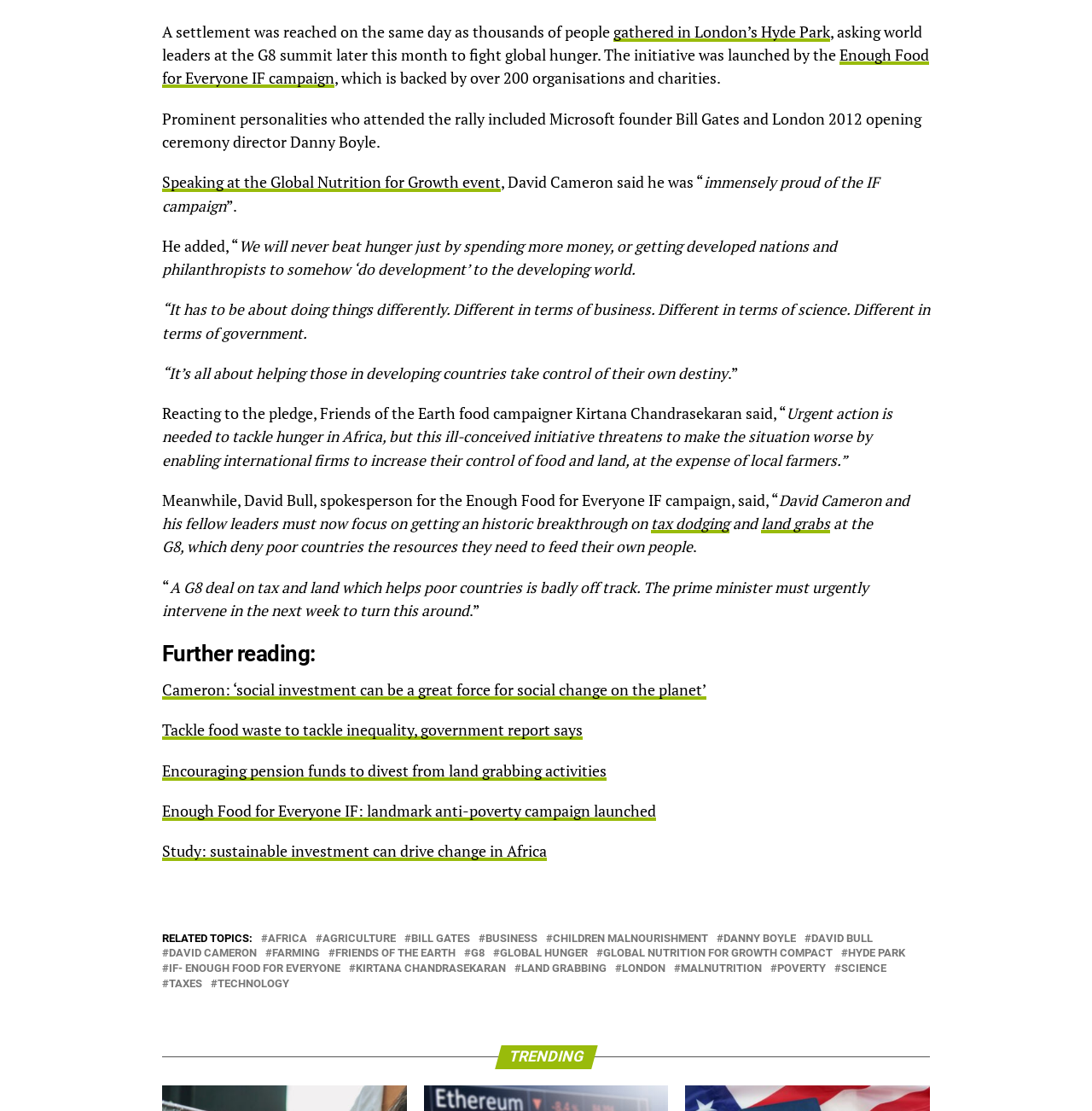Could you locate the bounding box coordinates for the section that should be clicked to accomplish this task: "Explore the topic of tax dodging and its impact on global hunger".

[0.596, 0.462, 0.668, 0.48]